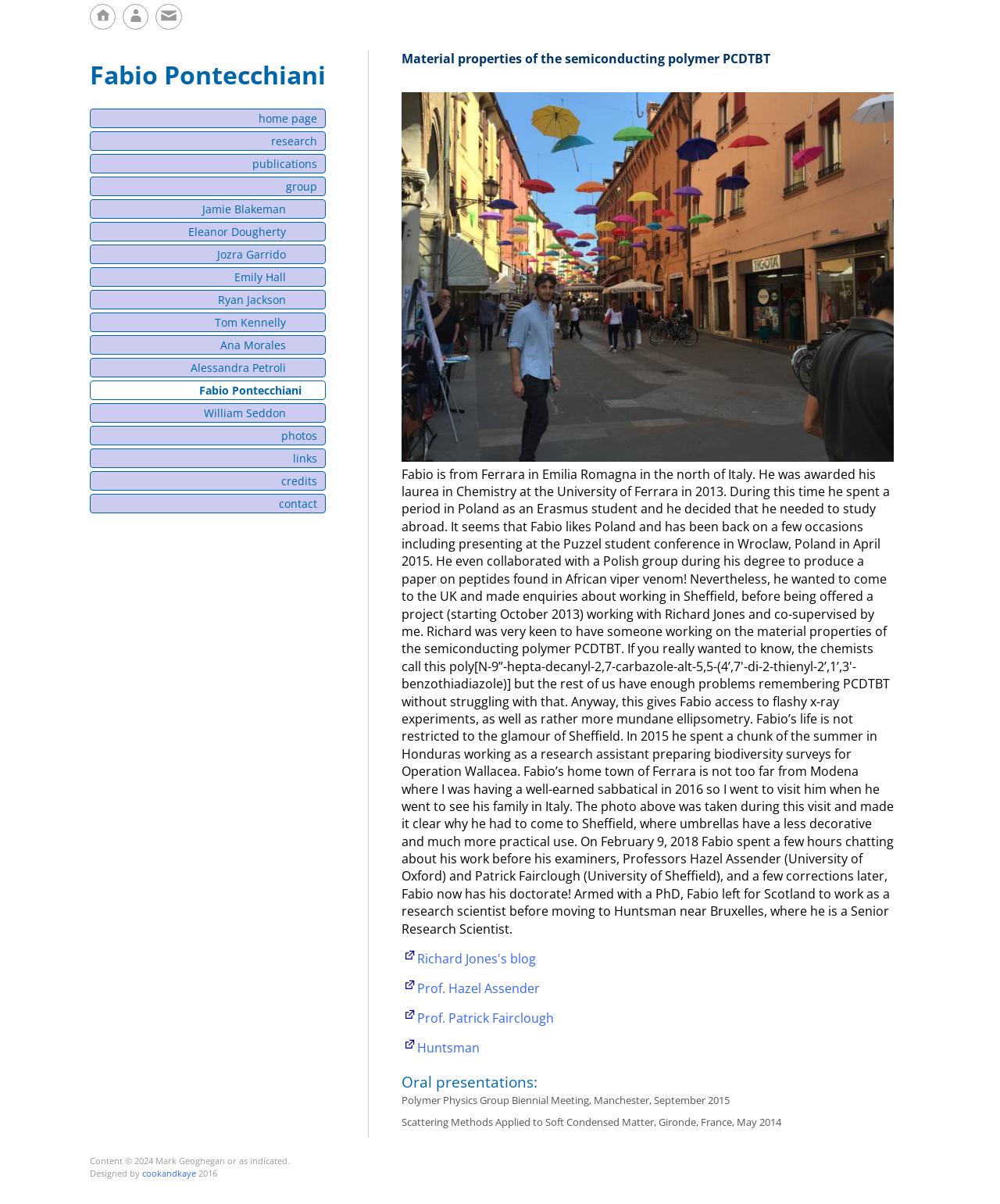Please find the bounding box coordinates in the format (top-left x, top-left y, bottom-right x, bottom-right y) for the given element description. Ensure the coordinates are floating point numbers between 0 and 1. Description: Prof. Patrick Fairclough

[0.417, 0.839, 0.554, 0.853]